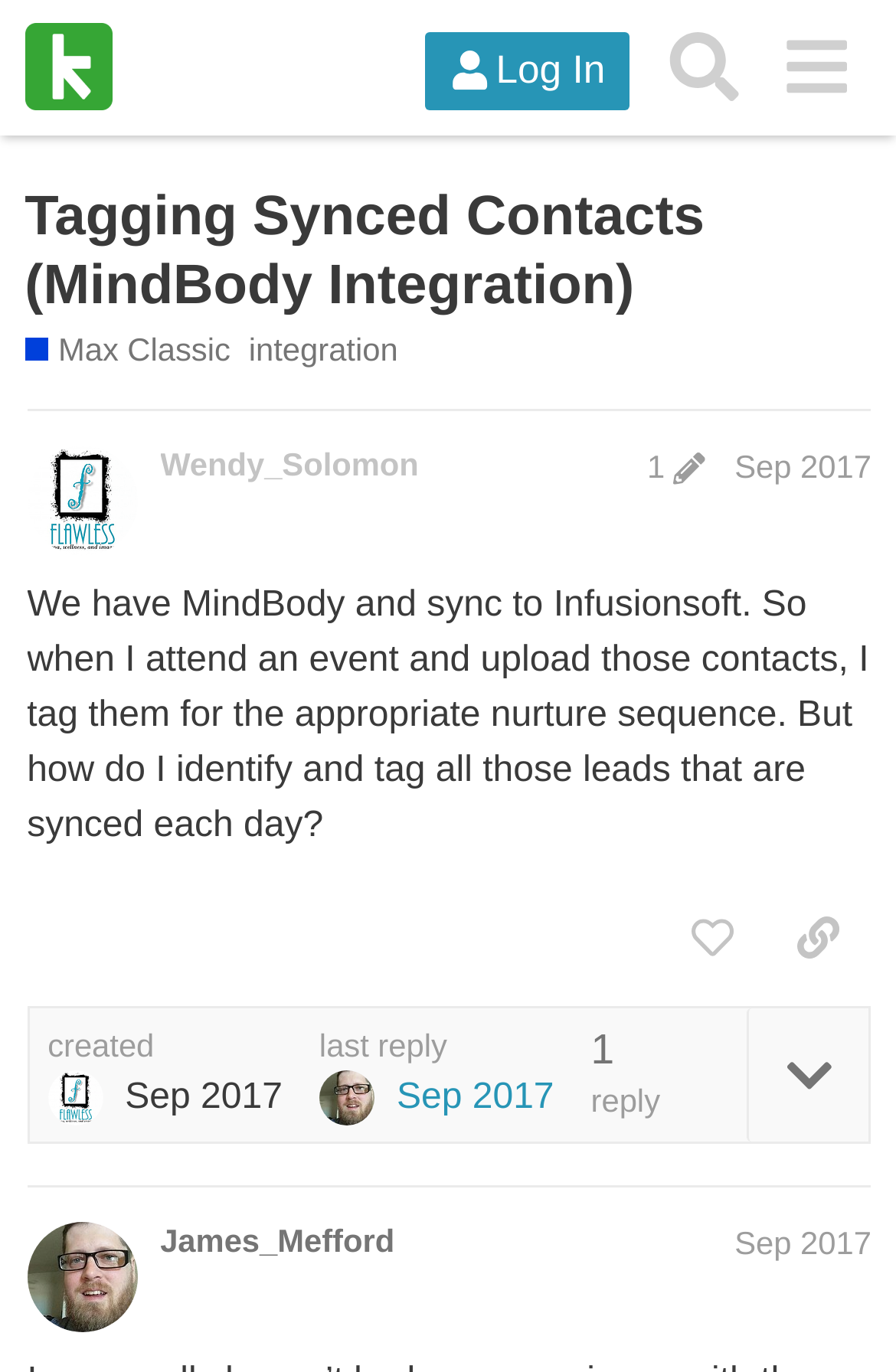Provide a one-word or short-phrase response to the question:
What is the date of the post?

Sep 22, 2017